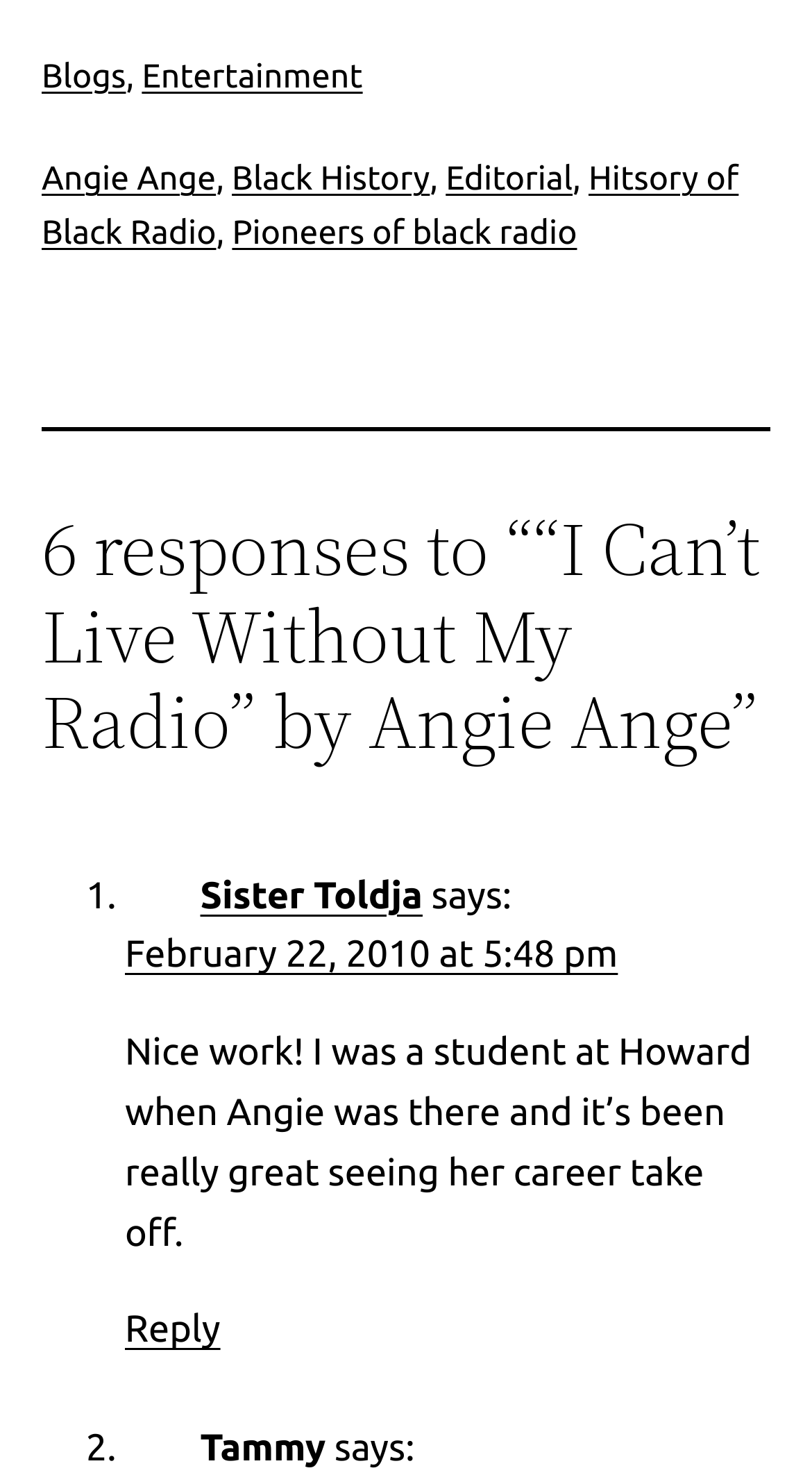Please find the bounding box coordinates of the element that must be clicked to perform the given instruction: "Check the 'Black History' link". The coordinates should be four float numbers from 0 to 1, i.e., [left, top, right, bottom].

[0.286, 0.109, 0.529, 0.135]